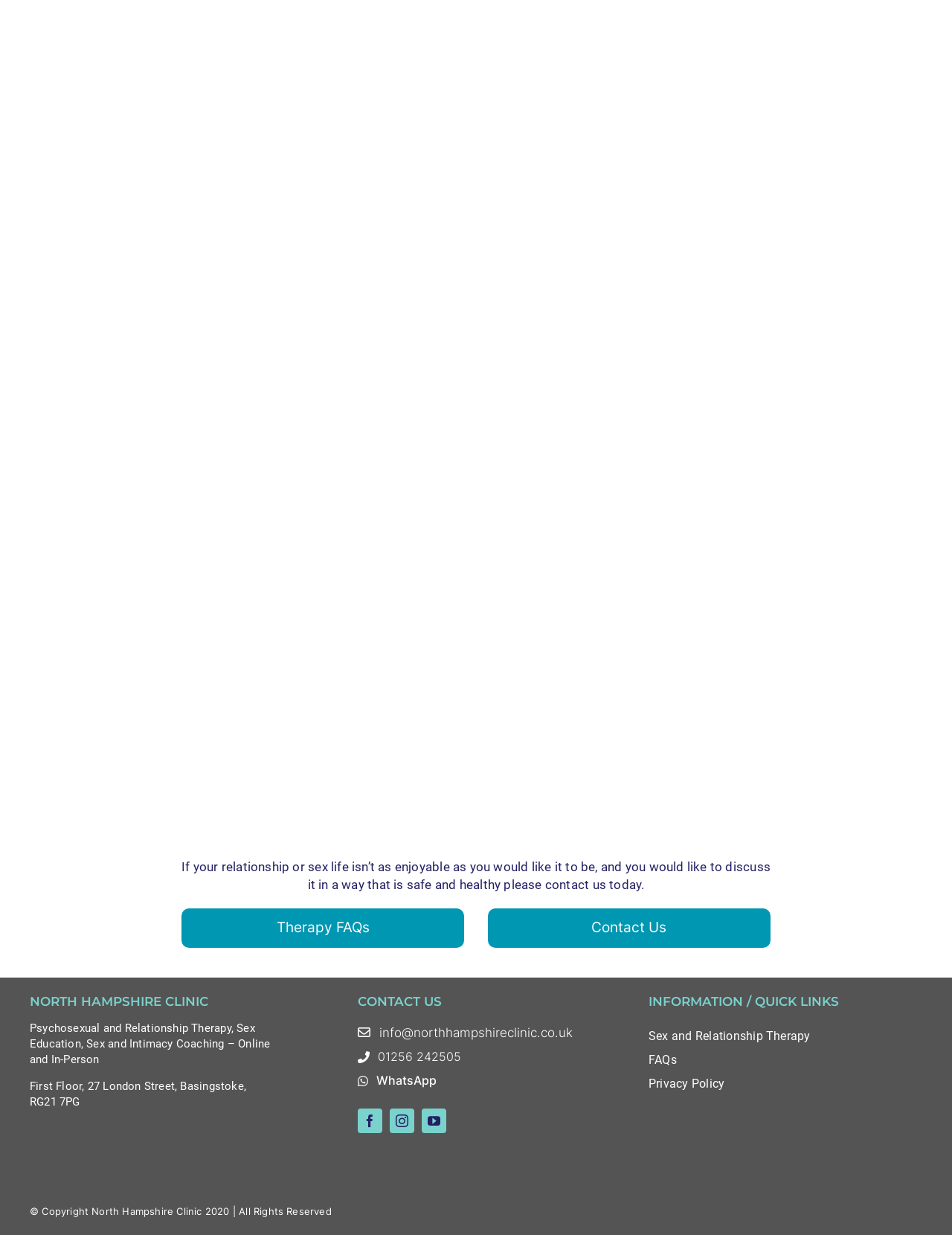Determine the coordinates of the bounding box for the clickable area needed to execute this instruction: "Get information on sex and relationship therapy".

[0.681, 0.829, 0.969, 0.849]